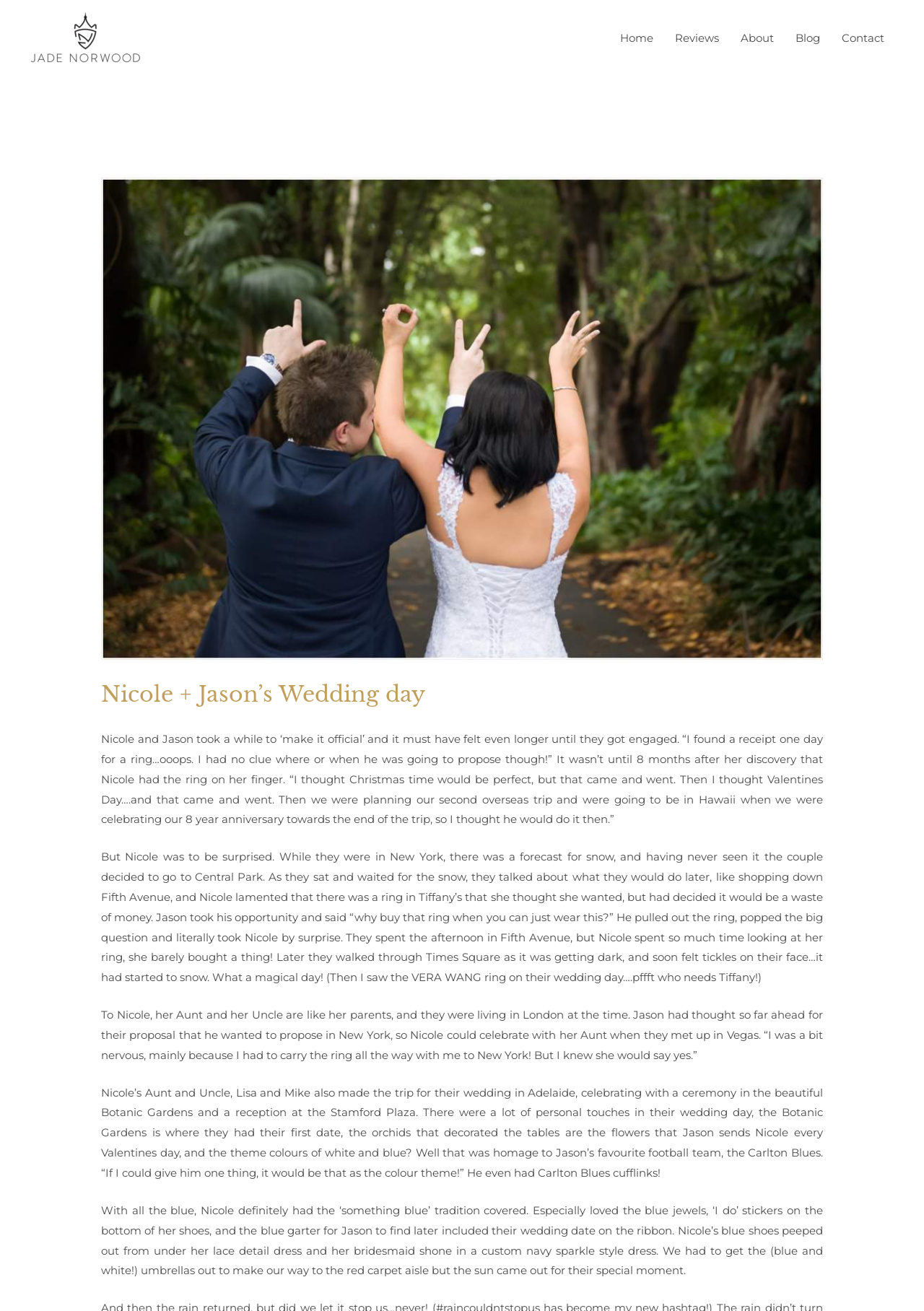Generate a comprehensive description of the webpage.

This webpage is about Nicole and Jason's wedding day, as indicated by the title "Nicole + Jason’s Wedding day – Adelaide Wedding Photographer Jade Norwood Photography". At the top left corner, there is a link to "Adelaide Wedding Photographer Jade Norwood Photography" accompanied by an image with the same description. 

On the top right side, there is a navigation menu with five links: "Home", "Reviews", "About", "Blog", and "Contact". 

Below the navigation menu, there is a large header section that takes up most of the page. Within this section, there is a large image of a wedding scene, likely from Nicole and Jason's wedding. Above the image, there is a heading that reads "Nicole + Jason’s Wedding day". 

Below the heading, there are four blocks of text that tell the story of Nicole and Jason's relationship, proposal, and wedding day. The text is arranged in a single column and takes up most of the page. The story is written in a personal and descriptive style, with details about the couple's experiences, including their proposal in New York and their wedding in Adelaide. 

Throughout the text, there are no other images or UI elements, aside from the initial image and the navigation menu at the top. The overall focus of the page is on telling the story of Nicole and Jason's wedding day through text.